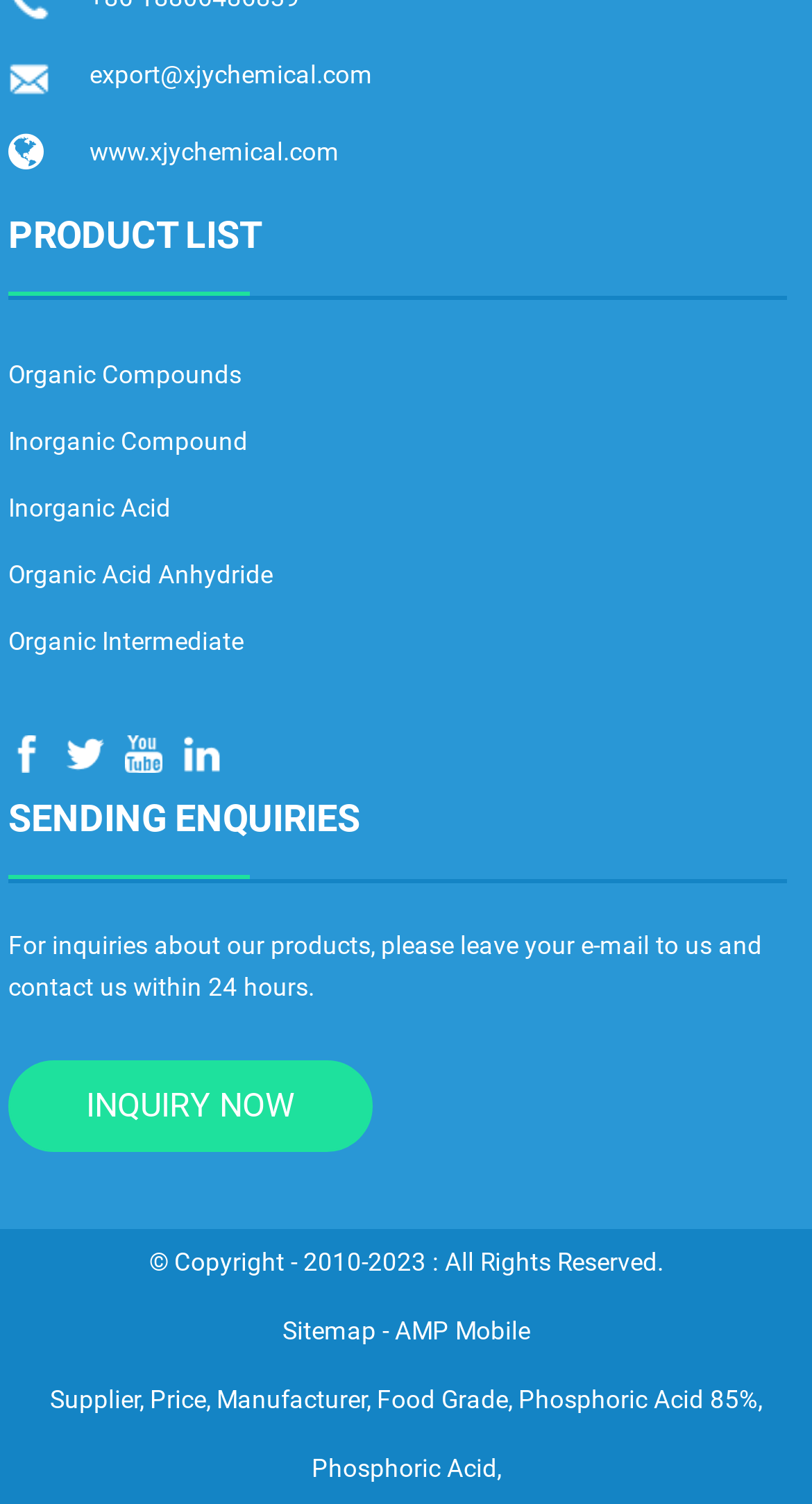Bounding box coordinates should be provided in the format (top-left x, top-left y, bottom-right x, bottom-right y) with all values between 0 and 1. Identify the bounding box for this UI element: food grade

[0.464, 0.921, 0.626, 0.94]